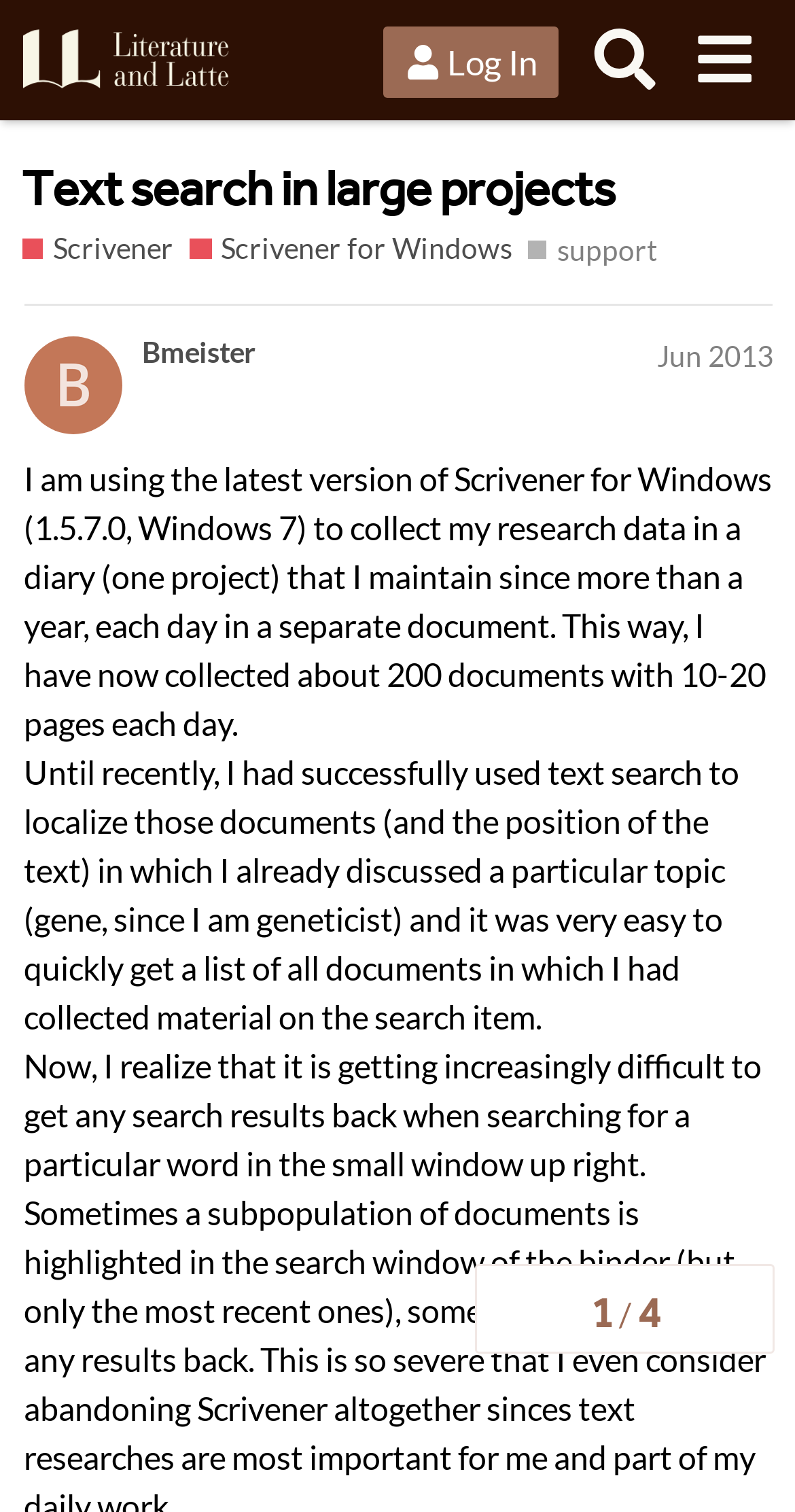Using floating point numbers between 0 and 1, provide the bounding box coordinates in the format (top-left x, top-left y, bottom-right x, bottom-right y). Locate the UI element described here: Scrivener for Windows

[0.239, 0.152, 0.644, 0.18]